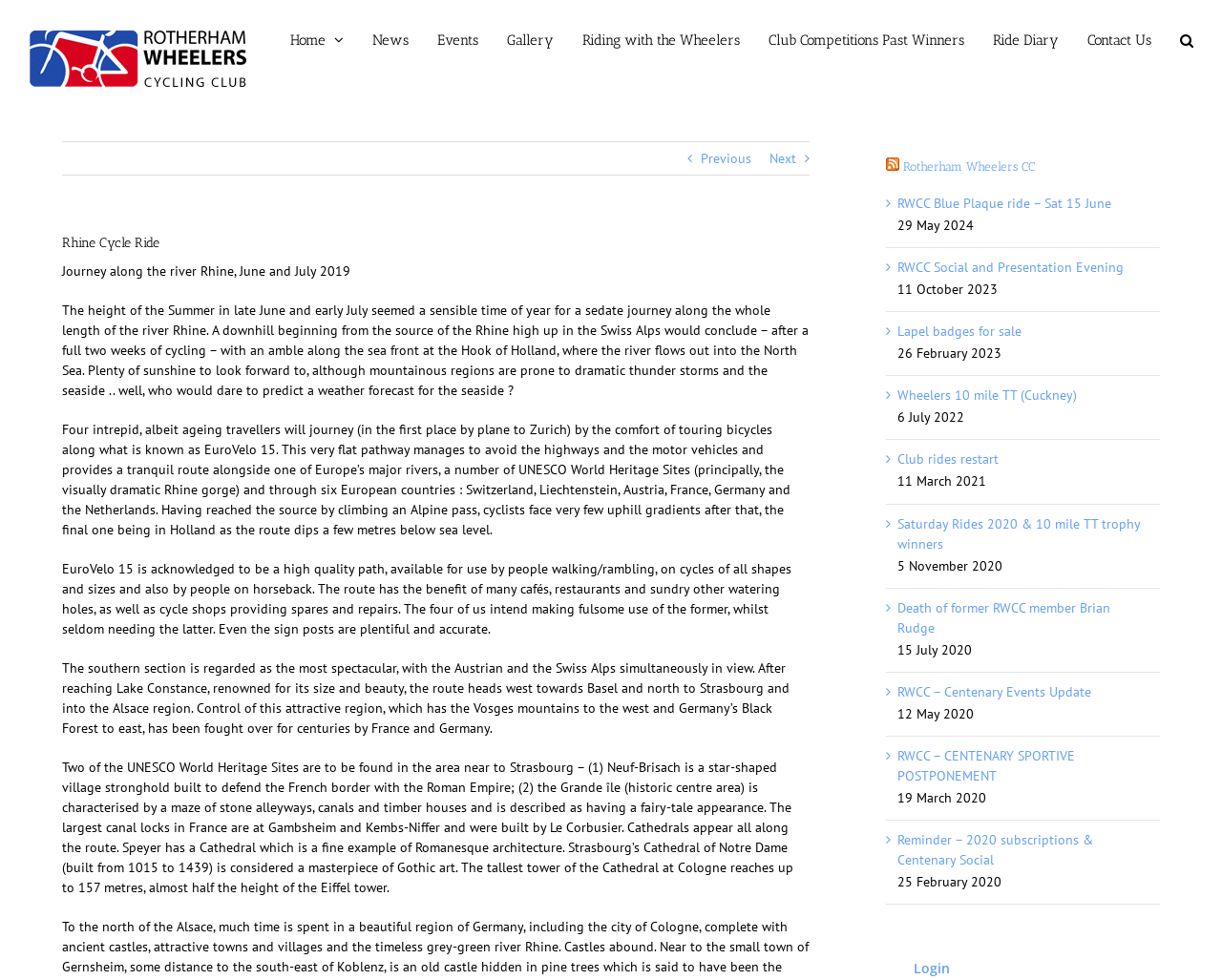Specify the bounding box coordinates for the region that must be clicked to perform the given instruction: "Post a comment".

None